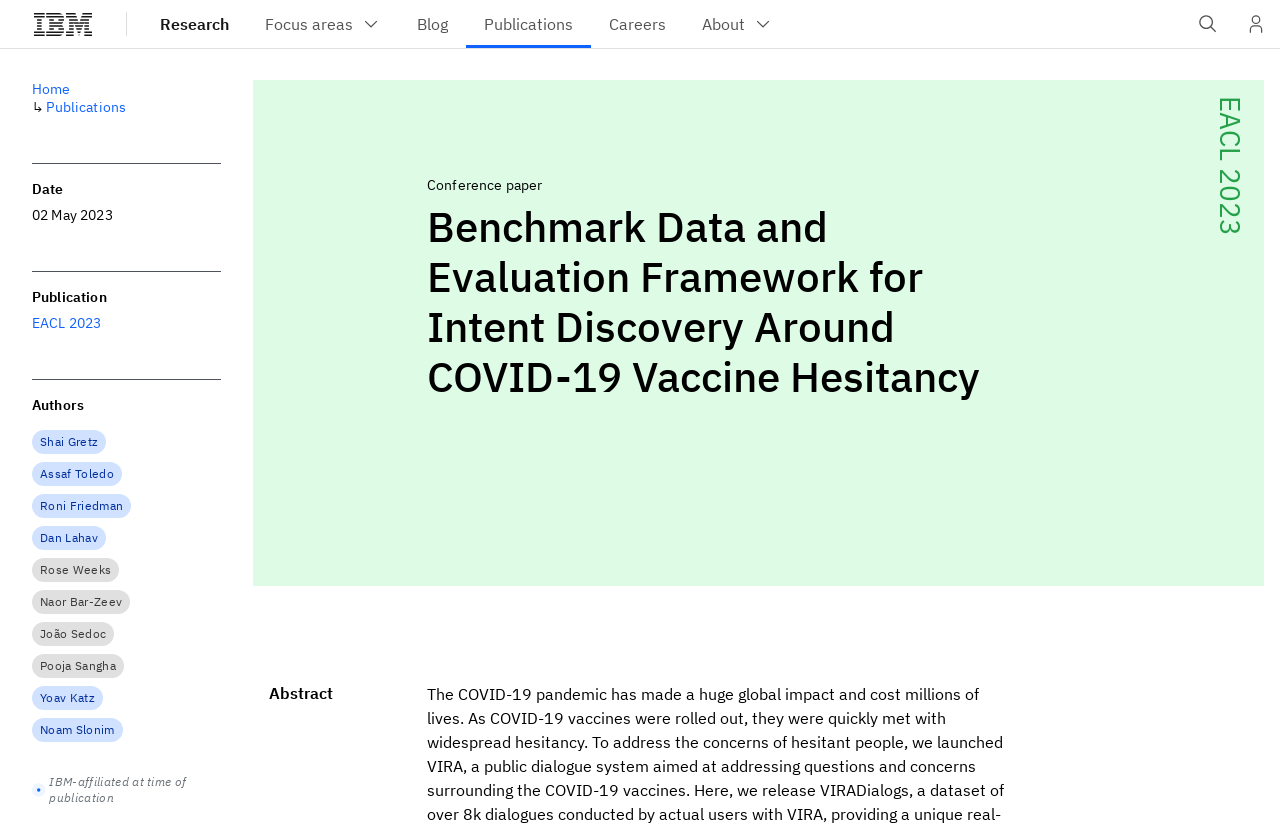Provide an in-depth caption for the contents of the webpage.

This webpage is about a research paper titled "Benchmark Data and Evaluation Framework for Intent Discovery Around COVID-19 Vaccine Hesitancy for EACL 2023" by multiple authors, including Shai Gretz, Assaf Toledo, Roni Friedman, and others. 

At the top of the page, there is an IBM banner with the IBM logo on the left and a navigation menu on the right. The navigation menu has links to "Focus areas", "Blog", "Publications", "Careers", and "About". 

Below the banner, there is a header section with a conference paper title, a link to "EACL 2023", and a user profile button on the right. 

The main content of the page is divided into sections. The first section displays the publication details, including the date "02 May 2023" and the publication title "EACL 2023". 

The next section lists the authors of the paper, with links to each author's name. There are nine authors in total, and their names are listed in a vertical column. 

At the bottom of the page, there is a note stating "IBM-affiliated at time of publication".